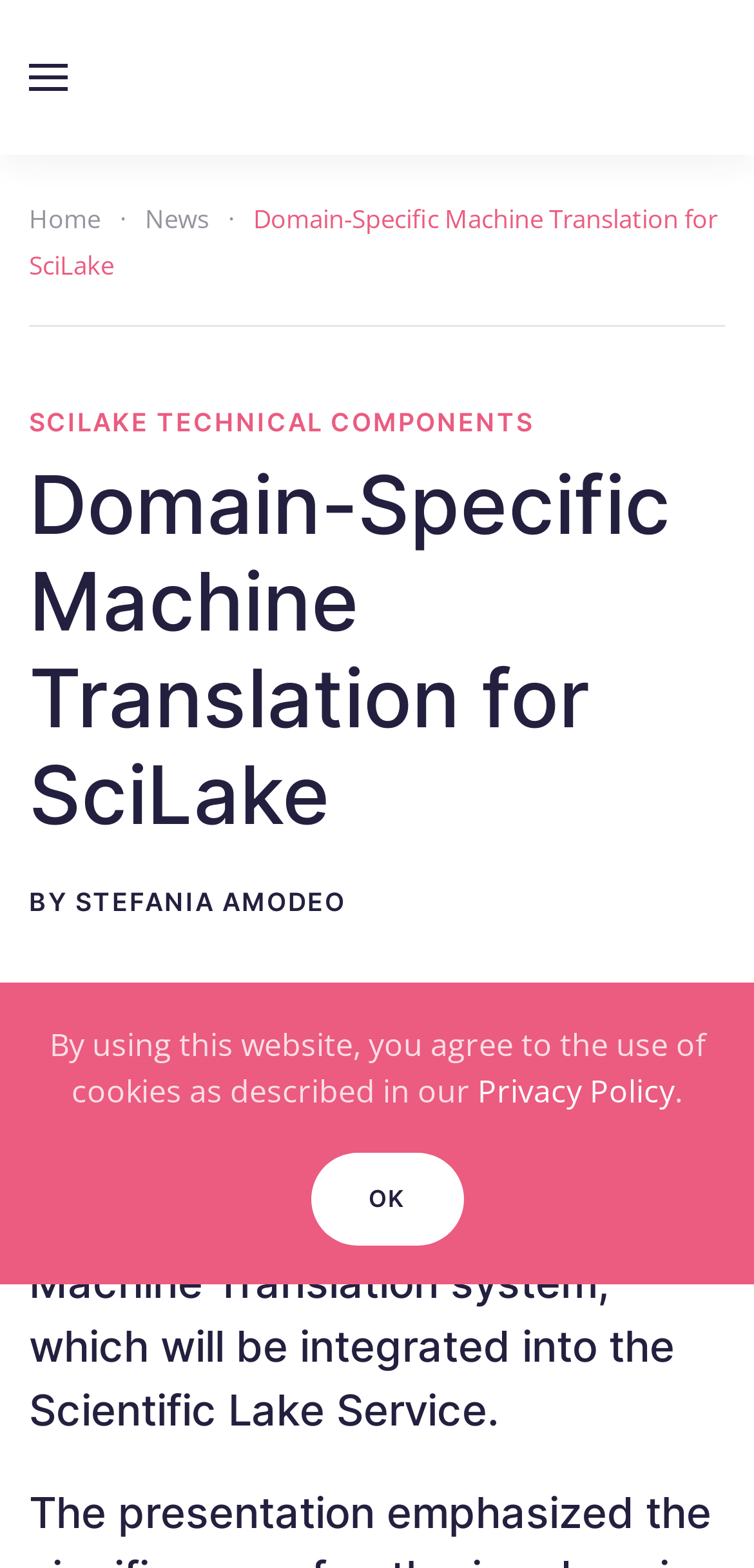Determine the title of the webpage and give its text content.

Domain-Specific Machine Translation for SciLake